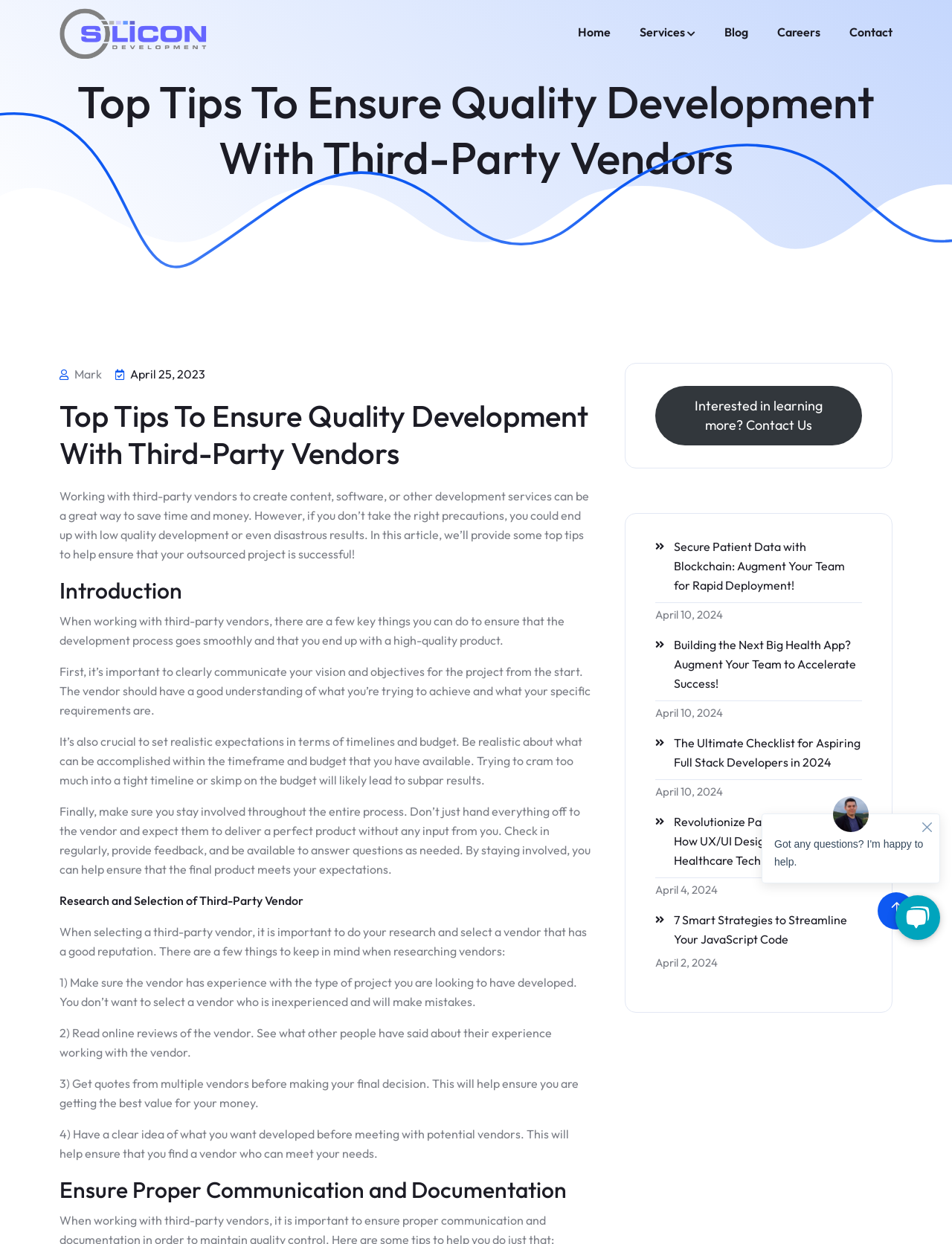What is the purpose of the 'Research and Selection of Third-Party Vendor' section?
Examine the image closely and answer the question with as much detail as possible.

The 'Research and Selection of Third-Party Vendor' section provides tips and advice on how to research and select a reputable third-party vendor, including checking their experience, reading online reviews, getting quotes from multiple vendors, and having a clear idea of what you want developed.